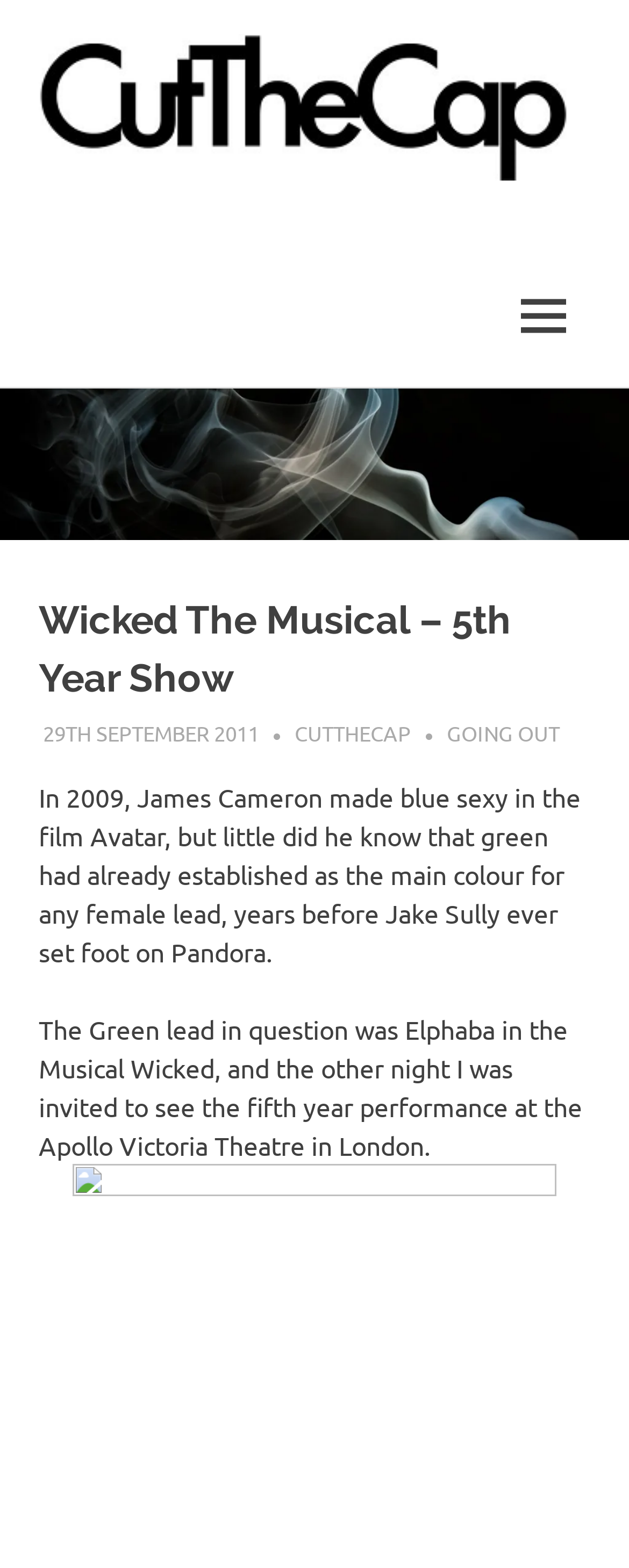What is the main heading of this webpage? Please extract and provide it.

Wicked The Musical – 5th Year Show